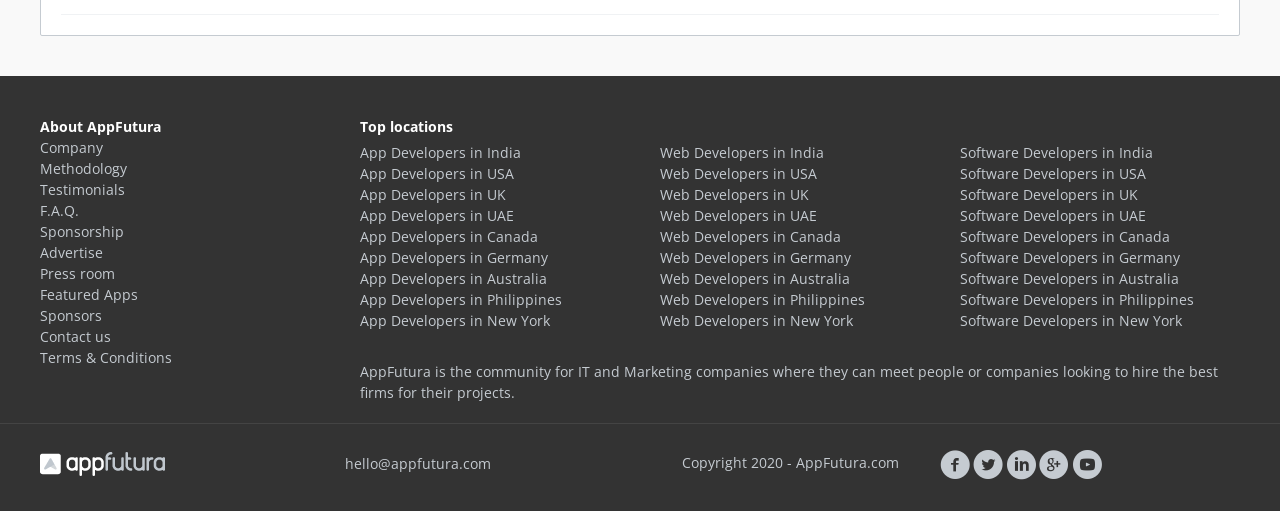Given the following UI element description: "Press room", find the bounding box coordinates in the webpage screenshot.

[0.031, 0.517, 0.09, 0.554]